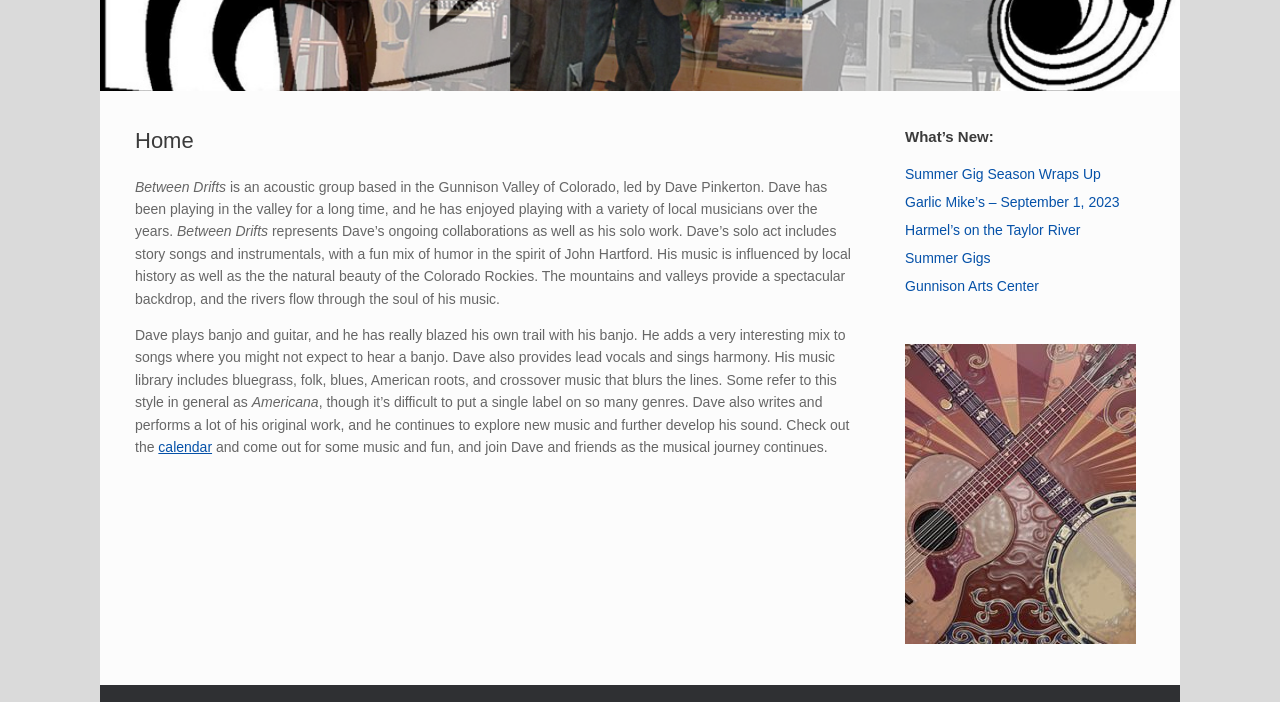Locate the bounding box coordinates of the UI element described by: "Gunnison Arts Center". Provide the coordinates as four float numbers between 0 and 1, formatted as [left, top, right, bottom].

[0.707, 0.395, 0.812, 0.418]